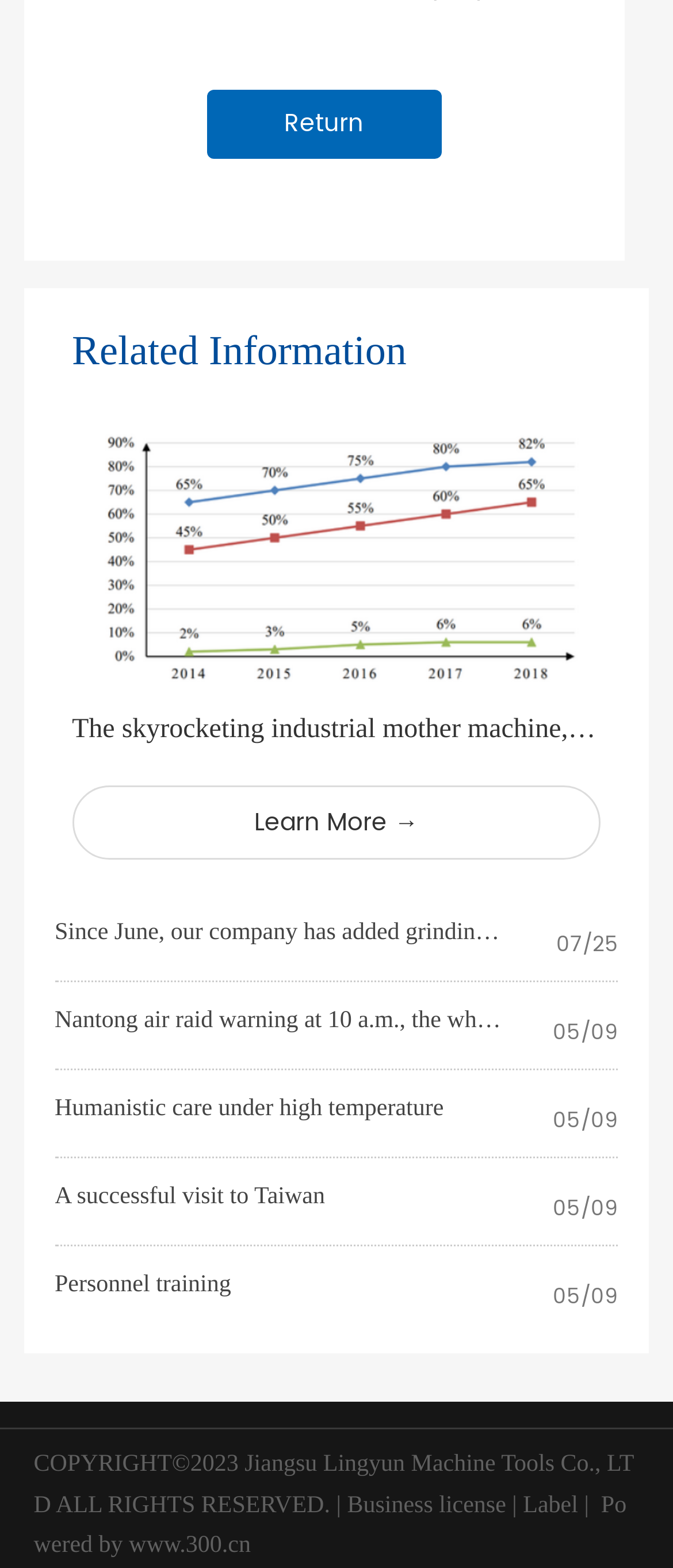Identify the bounding box of the UI element described as follows: "Personnel training". Provide the coordinates as four float numbers in the range of 0 to 1 [left, top, right, bottom].

[0.081, 0.812, 0.343, 0.828]